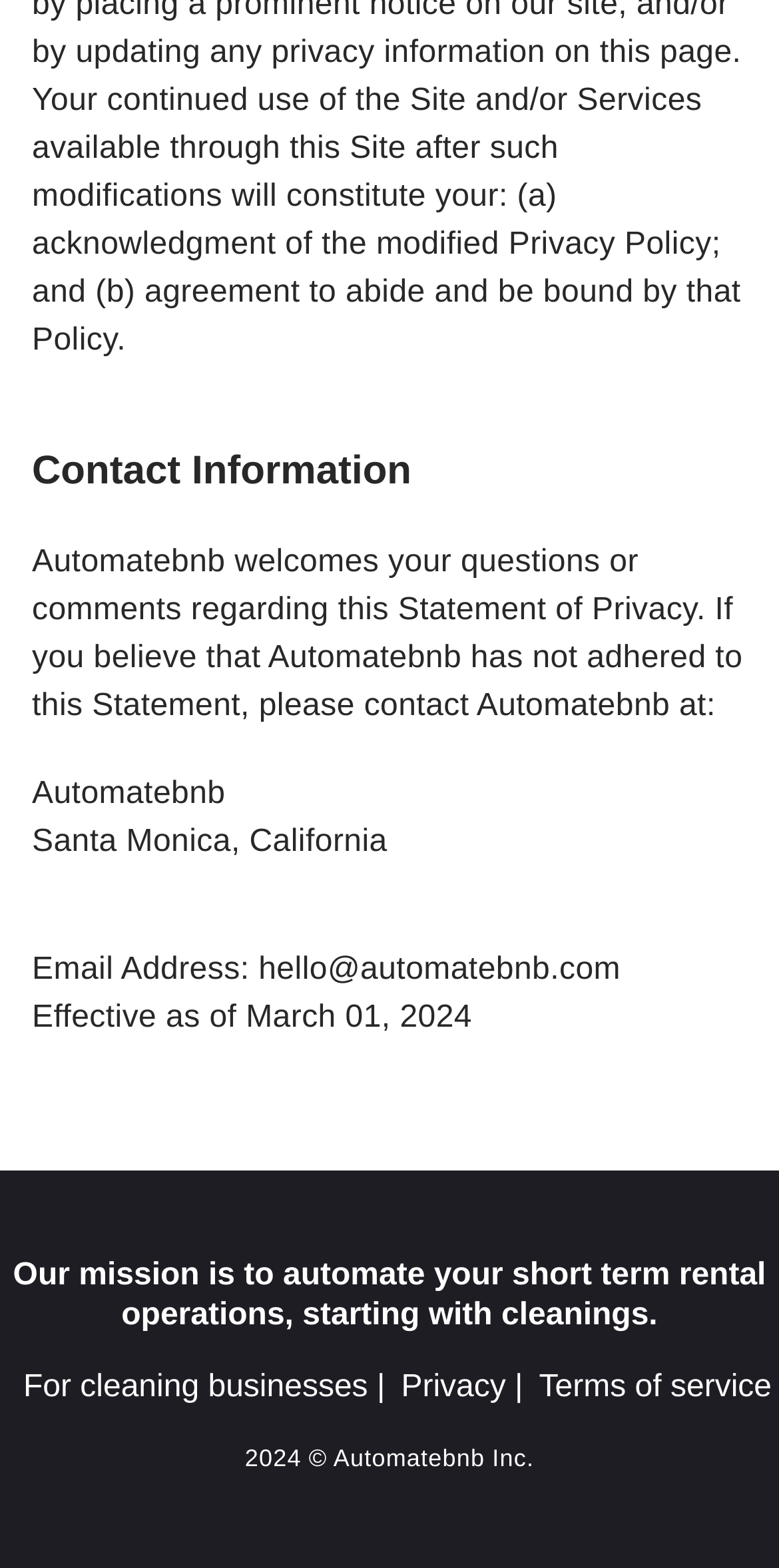Identify the bounding box coordinates for the UI element mentioned here: "For cleaning businesses |". Provide the coordinates as four float values between 0 and 1, i.e., [left, top, right, bottom].

[0.03, 0.874, 0.494, 0.896]